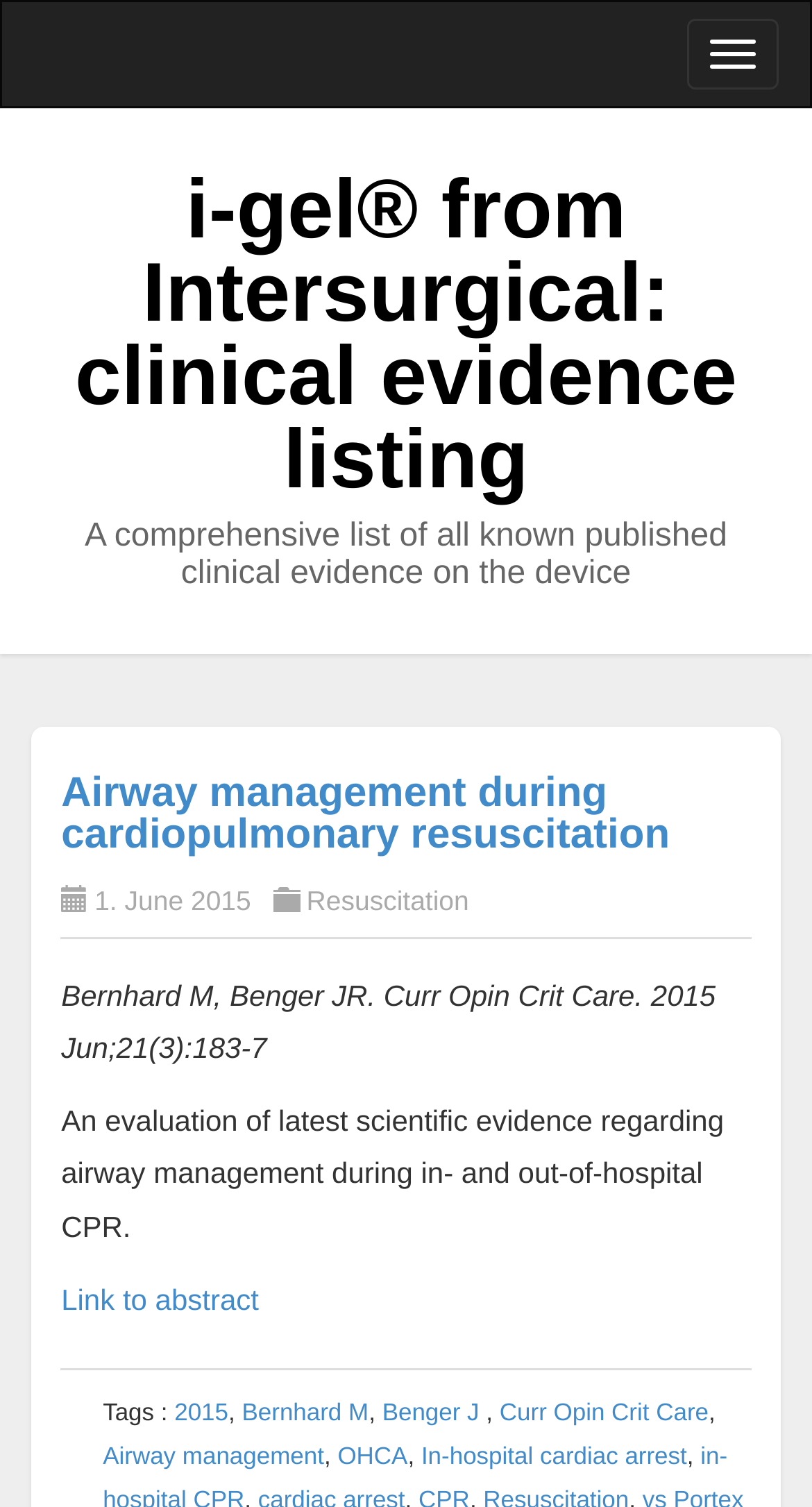Determine the bounding box coordinates for the region that must be clicked to execute the following instruction: "Access the abstract of Bernhard M, Benger JR. Curr Opin Crit Care. 2015 Jun;21(3):183-7".

[0.075, 0.851, 0.319, 0.873]